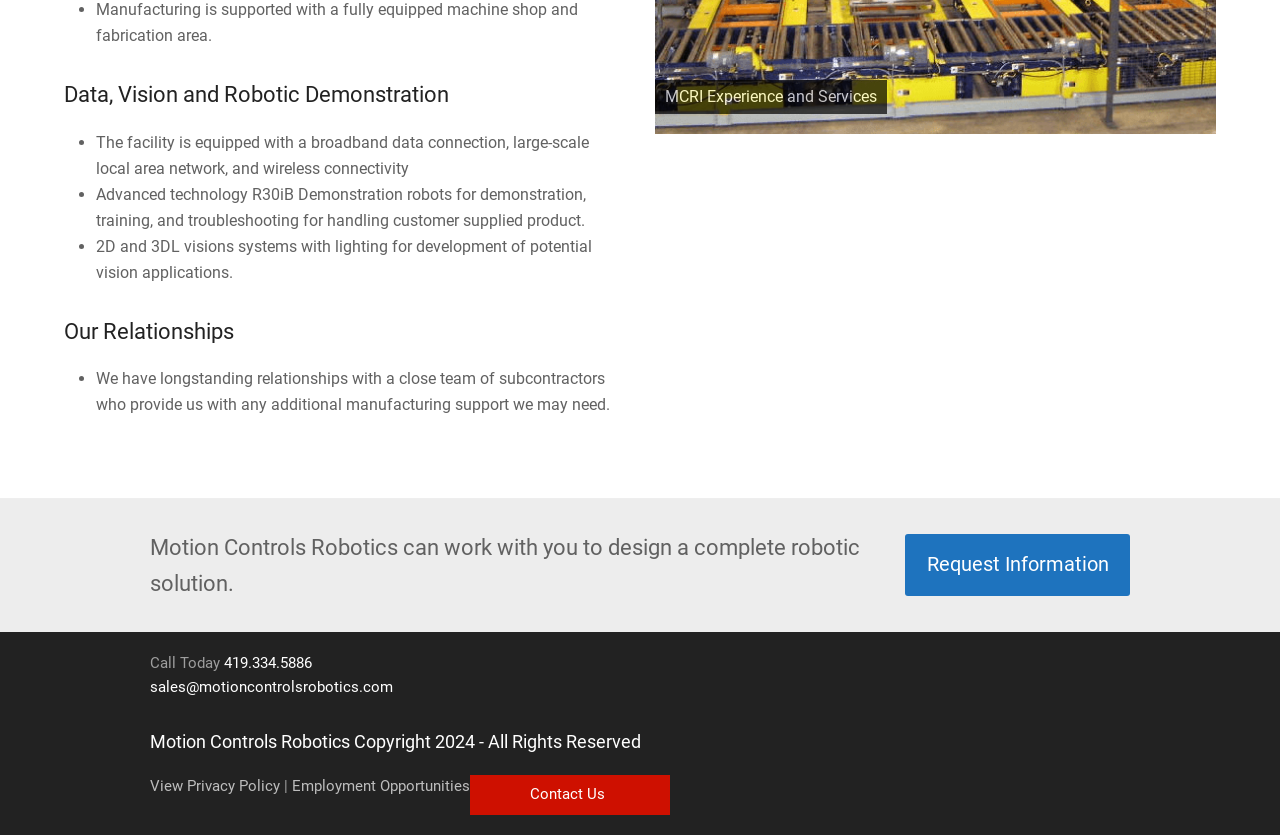How can customers contact Motion Controls Robotics?
Please respond to the question with as much detail as possible.

The webpage provides contact information, including a phone number (419.334.5886) and an email address (sales@motioncontrolsrobotics.com), which customers can use to get in touch with Motion Controls Robotics.